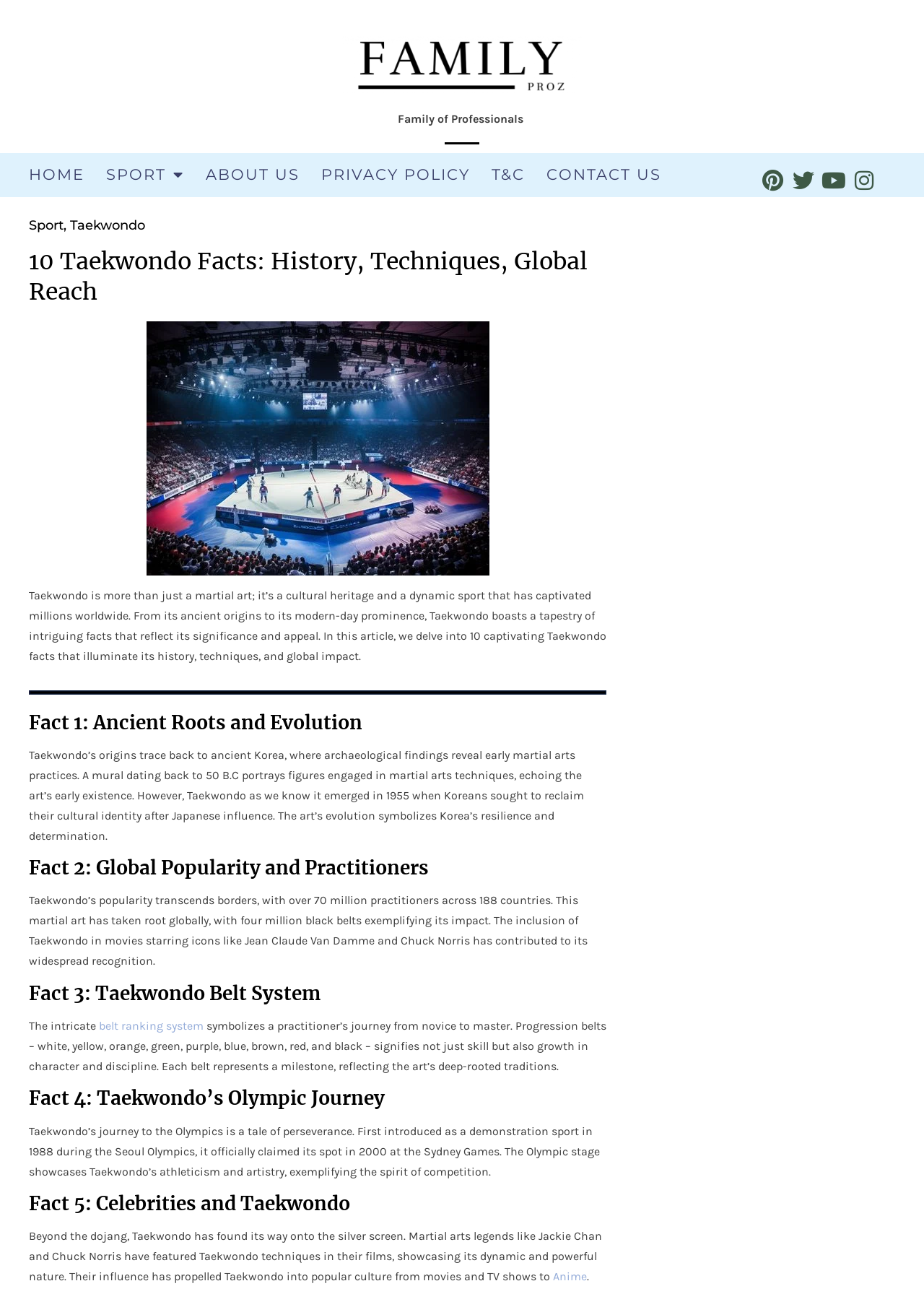Please determine the headline of the webpage and provide its content.

10 Taekwondo Facts: History, Techniques, Global Reach